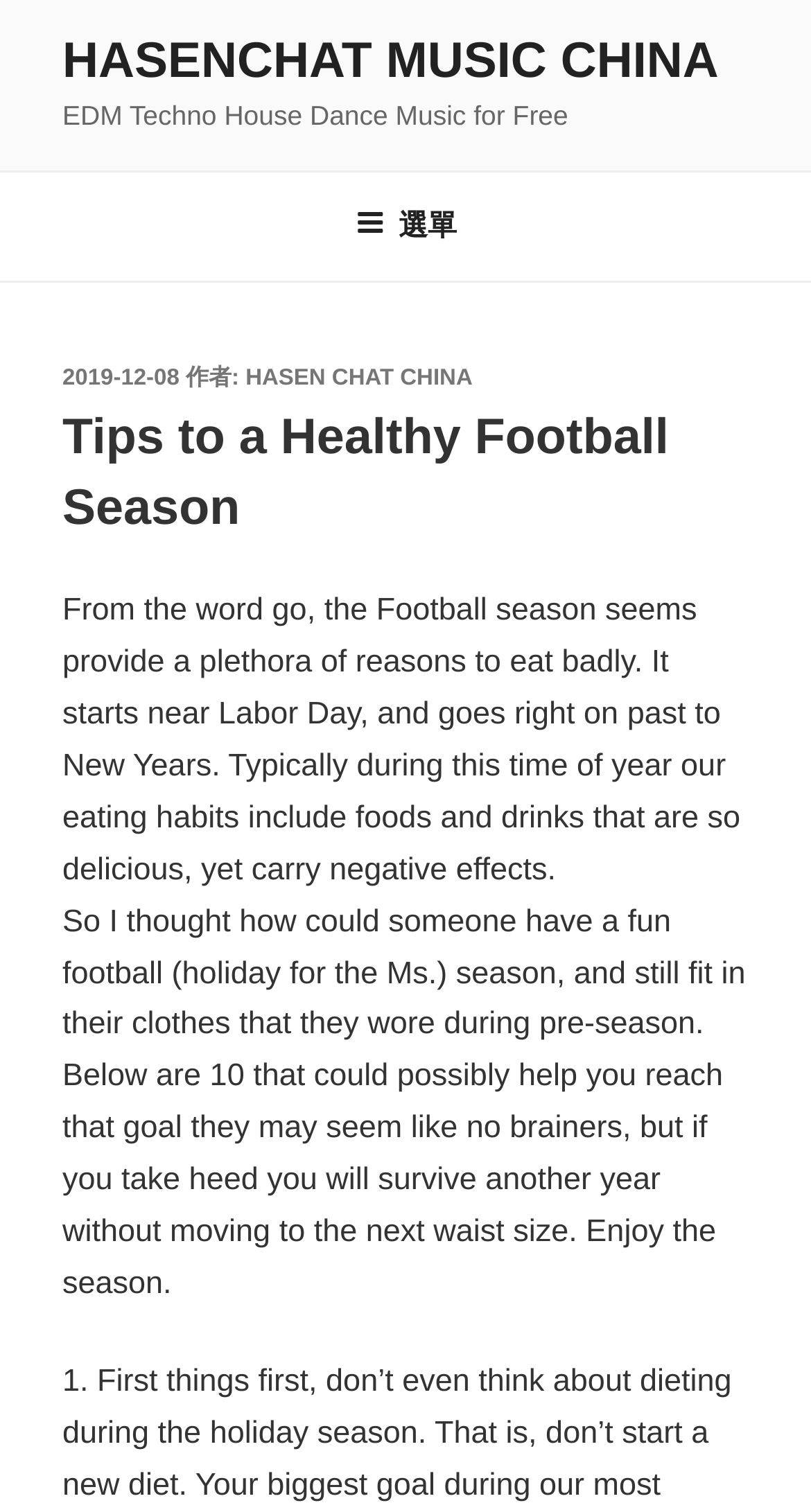Find the bounding box coordinates for the UI element that matches this description: "選單".

[0.401, 0.115, 0.599, 0.182]